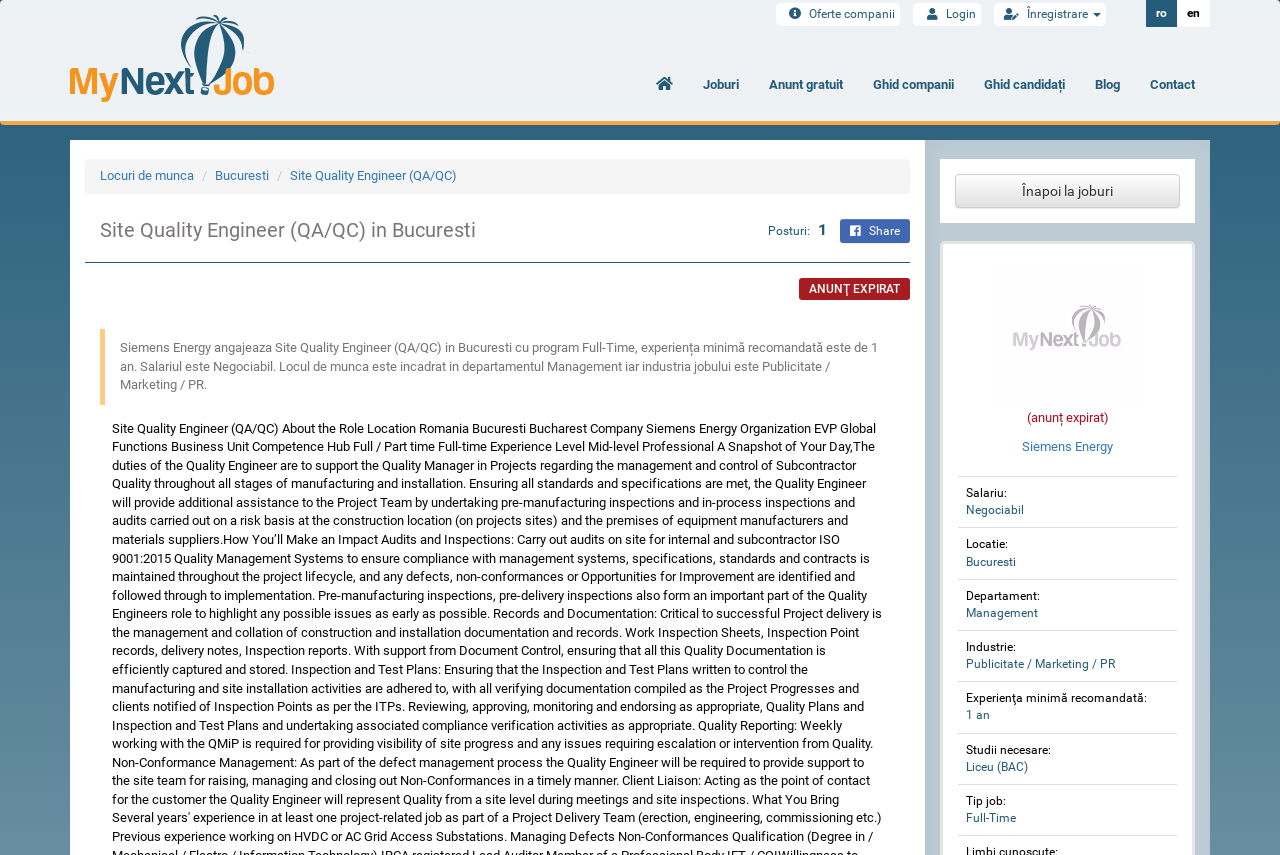Please locate the bounding box coordinates of the element that needs to be clicked to achieve the following instruction: "Click on the 'Siemens Energy' link". The coordinates should be four float numbers between 0 and 1, i.e., [left, top, right, bottom].

[0.798, 0.513, 0.87, 0.53]